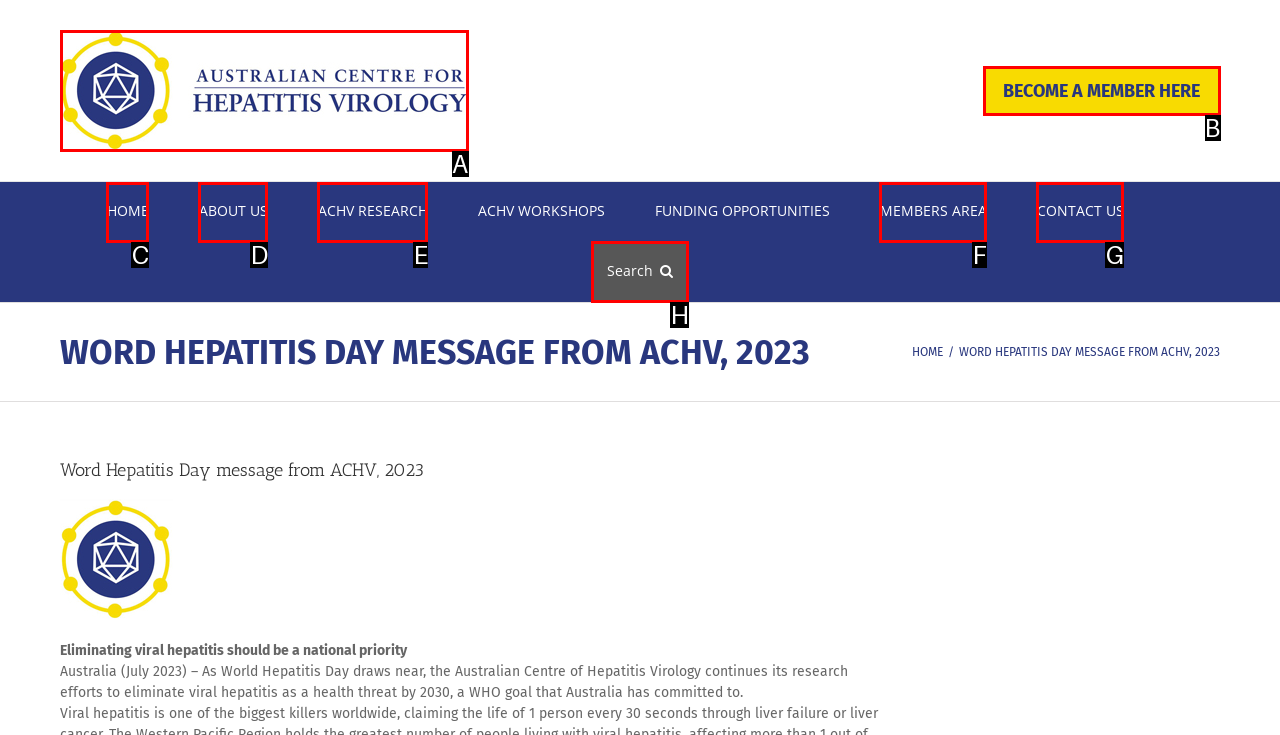Select the right option to accomplish this task: Search. Reply with the letter corresponding to the correct UI element.

H